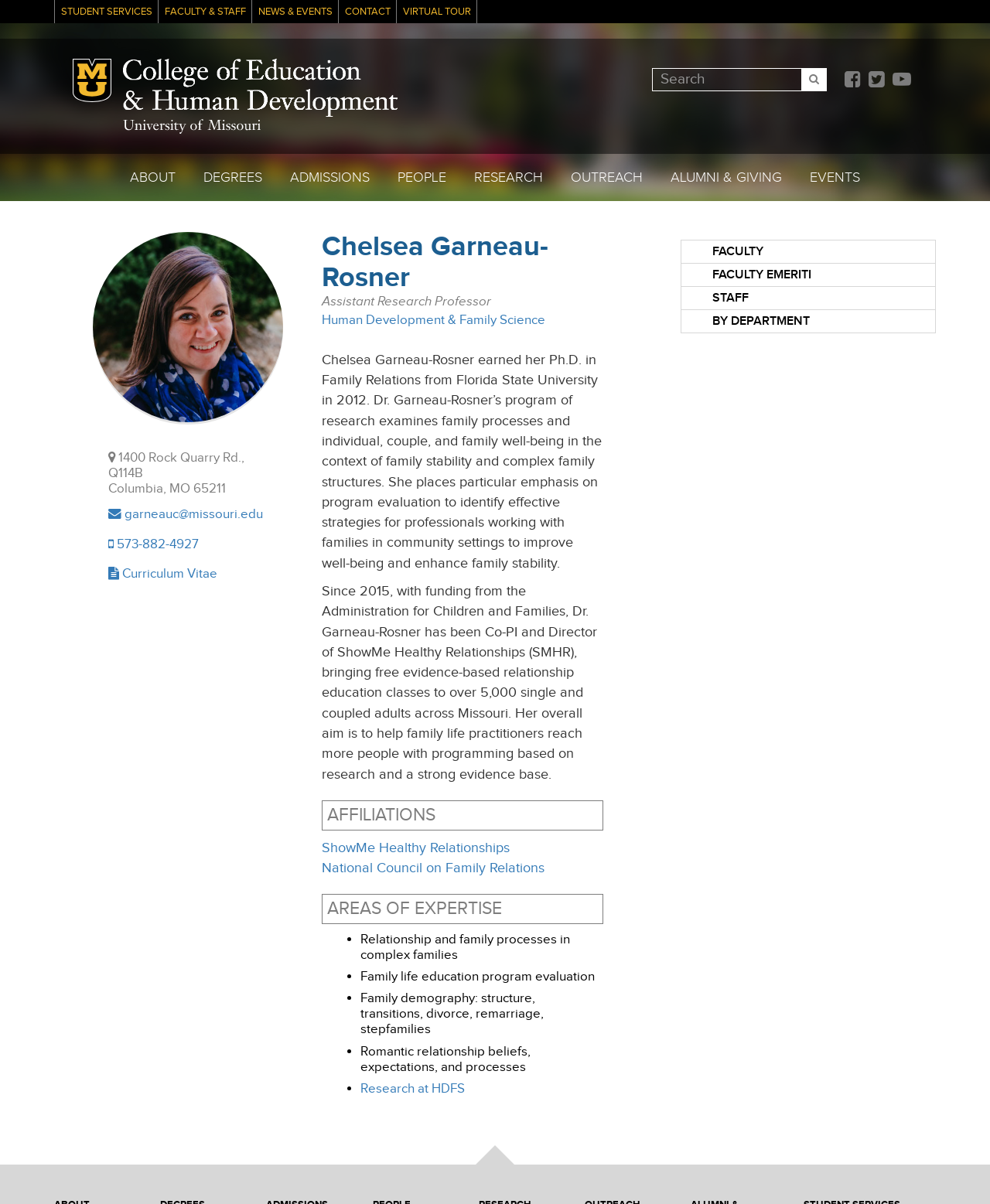Indicate the bounding box coordinates of the clickable region to achieve the following instruction: "Share this article on Facebook."

None